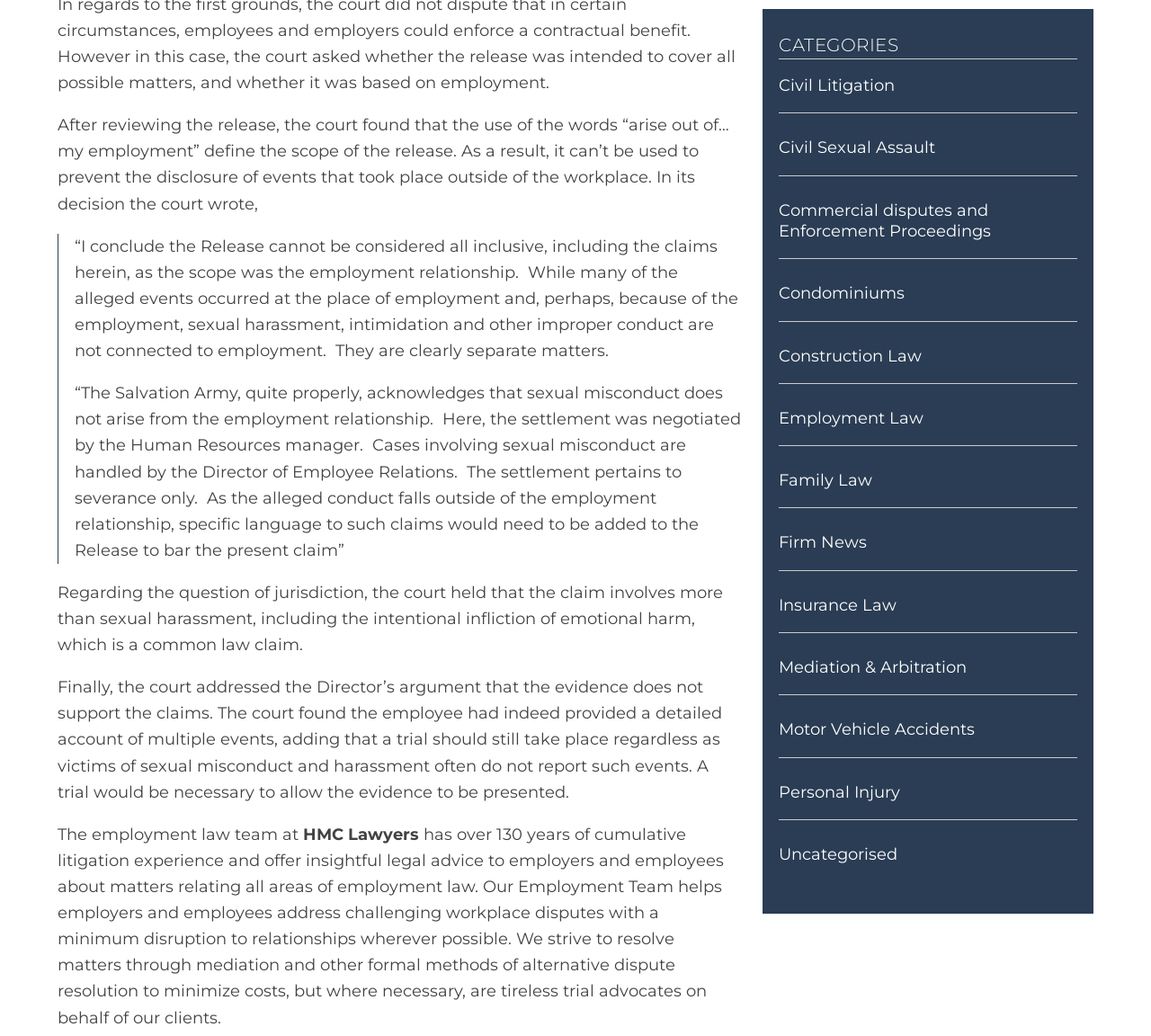Given the element description Commercial disputes and Enforcement Proceedings, specify the bounding box coordinates of the corresponding UI element in the format (top-left x, top-left y, bottom-right x, bottom-right y). All values must be between 0 and 1.

[0.677, 0.193, 0.861, 0.233]